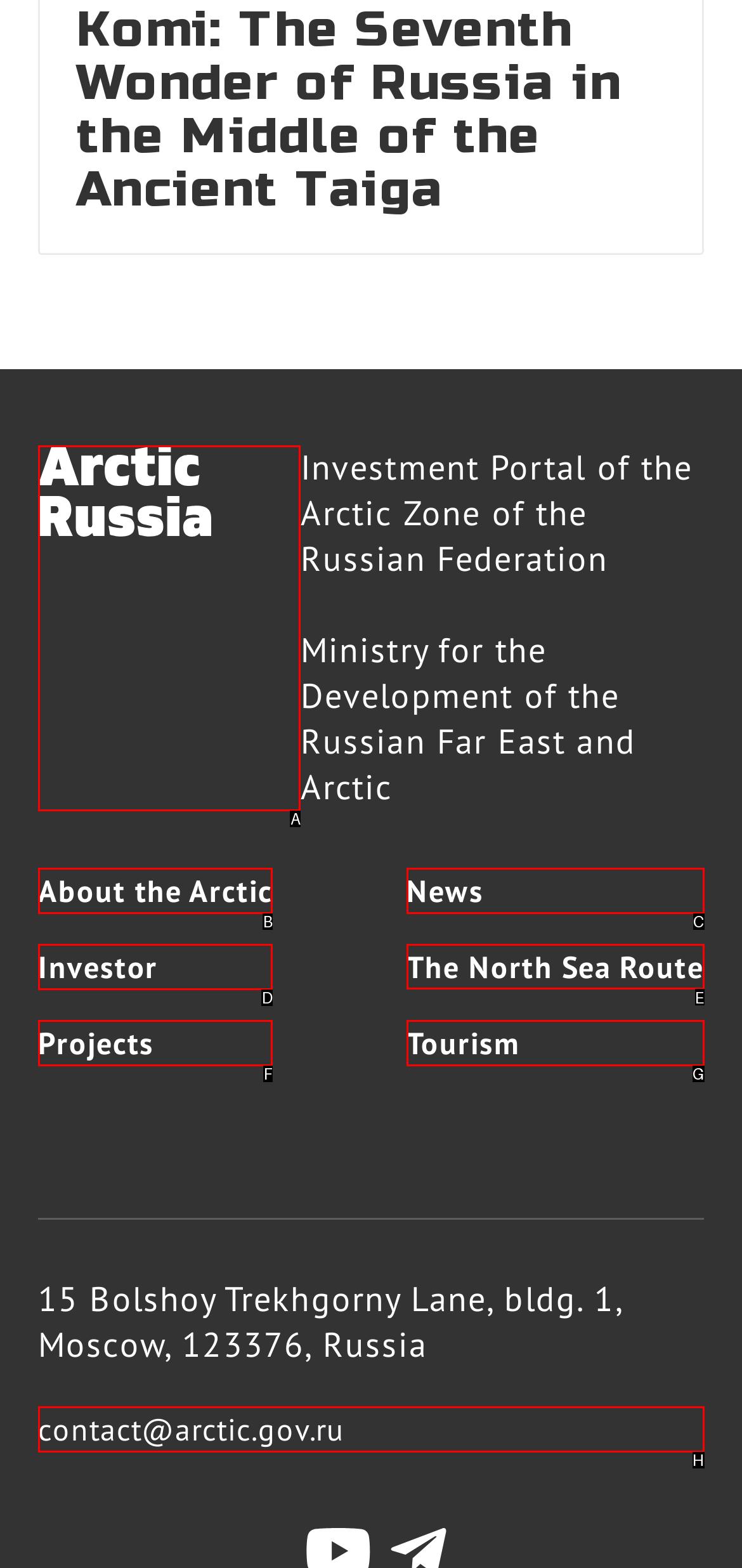For the instruction: Learn about 'The North Sea Route', determine the appropriate UI element to click from the given options. Respond with the letter corresponding to the correct choice.

E